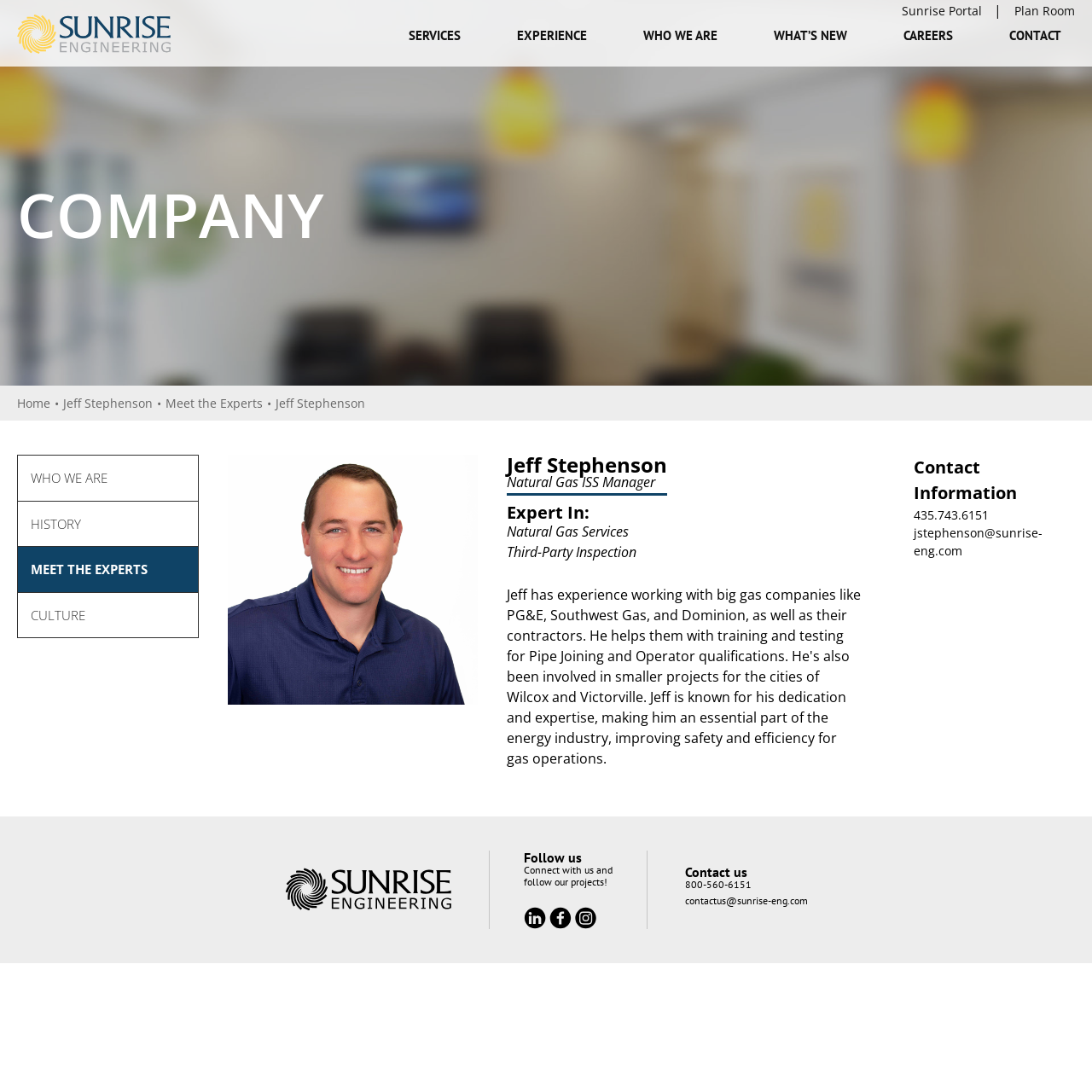What is the phone number to contact Jeff Stephenson?
Based on the screenshot, give a detailed explanation to answer the question.

The phone number to contact Jeff Stephenson is obtained from the section 'Contact Information' where his phone number '435.743.6151' is written.